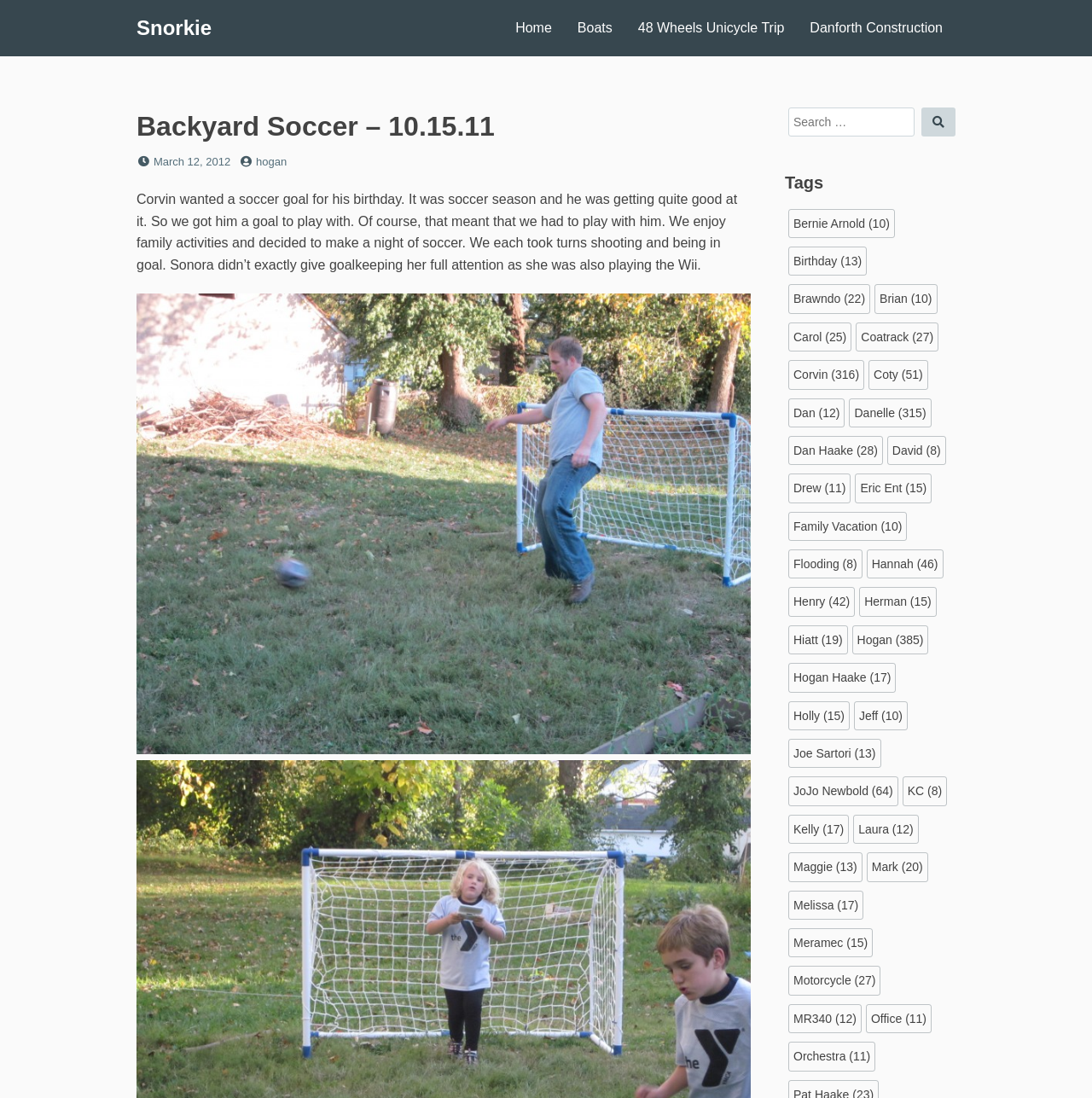Create a detailed narrative describing the layout and content of the webpage.

This webpage appears to be a blog post about a family's backyard soccer game. At the top of the page, there are several links to other pages, including "Snorkie", "Home", "Boats", "48 Wheels Unicycle Trip", and "Danforth Construction". Below these links, there is a header that reads "Backyard Soccer – 10.15.11". 

To the right of the header, there is a section that displays the date "March 12, 2012" and the author's name "hogan". Below this section, there is a paragraph of text that describes the family's backyard soccer game, including Corvin's birthday wish for a soccer goal and the family's decision to play together.

On the right side of the page, there is a search bar with a magnifying glass icon. Above the search bar, there is a heading that reads "Tags". Below this heading, there are numerous links to tags, each with a number in parentheses indicating the number of items associated with that tag. These tags include names like Bernie Arnold, Birthday, Brawndo, and many others.

Overall, the webpage has a simple layout with a focus on the blog post's content and a sidebar with links to other pages and tags.